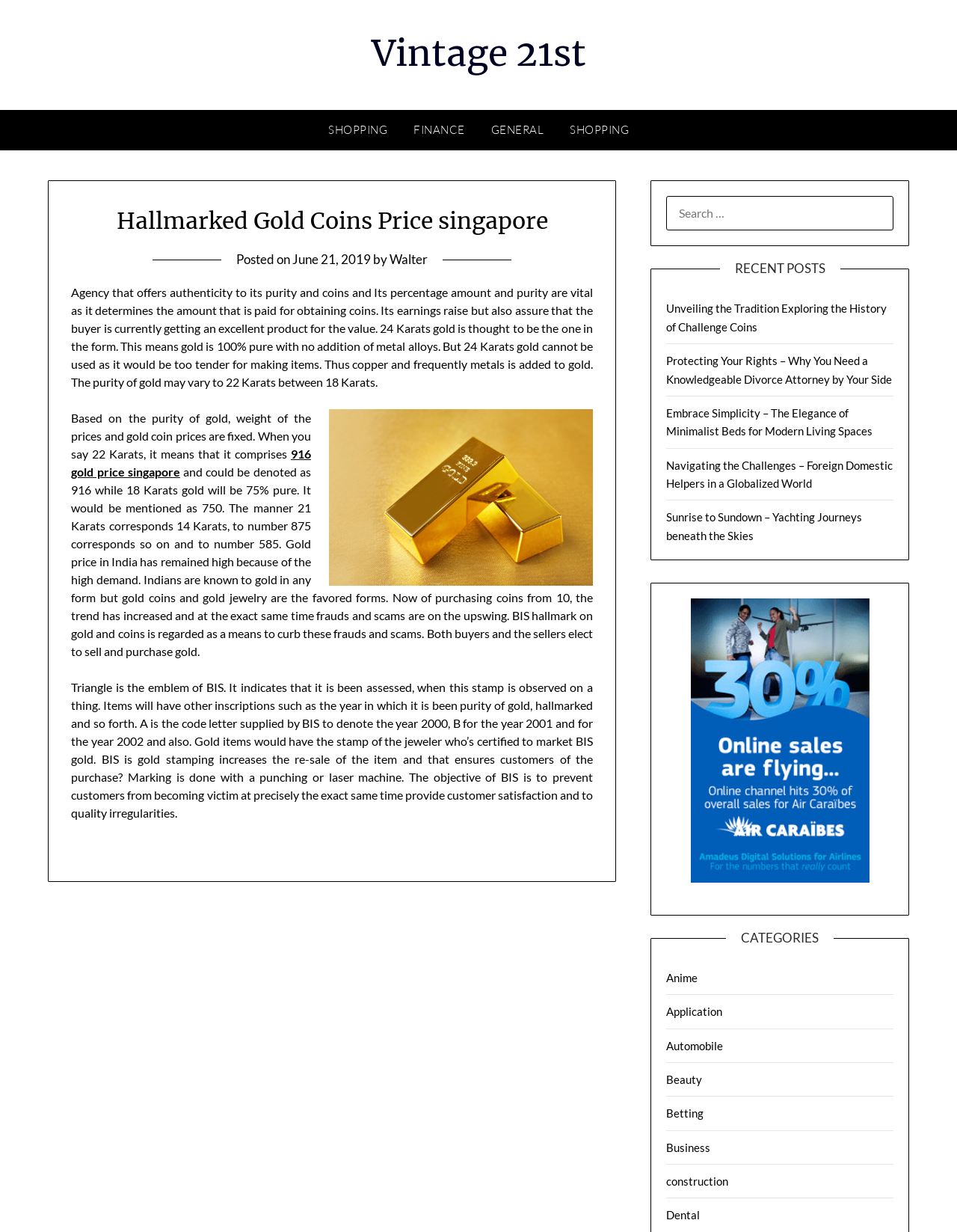Find the bounding box coordinates for the area that should be clicked to accomplish the instruction: "View the '916 gold price singapore' page".

[0.075, 0.363, 0.325, 0.389]